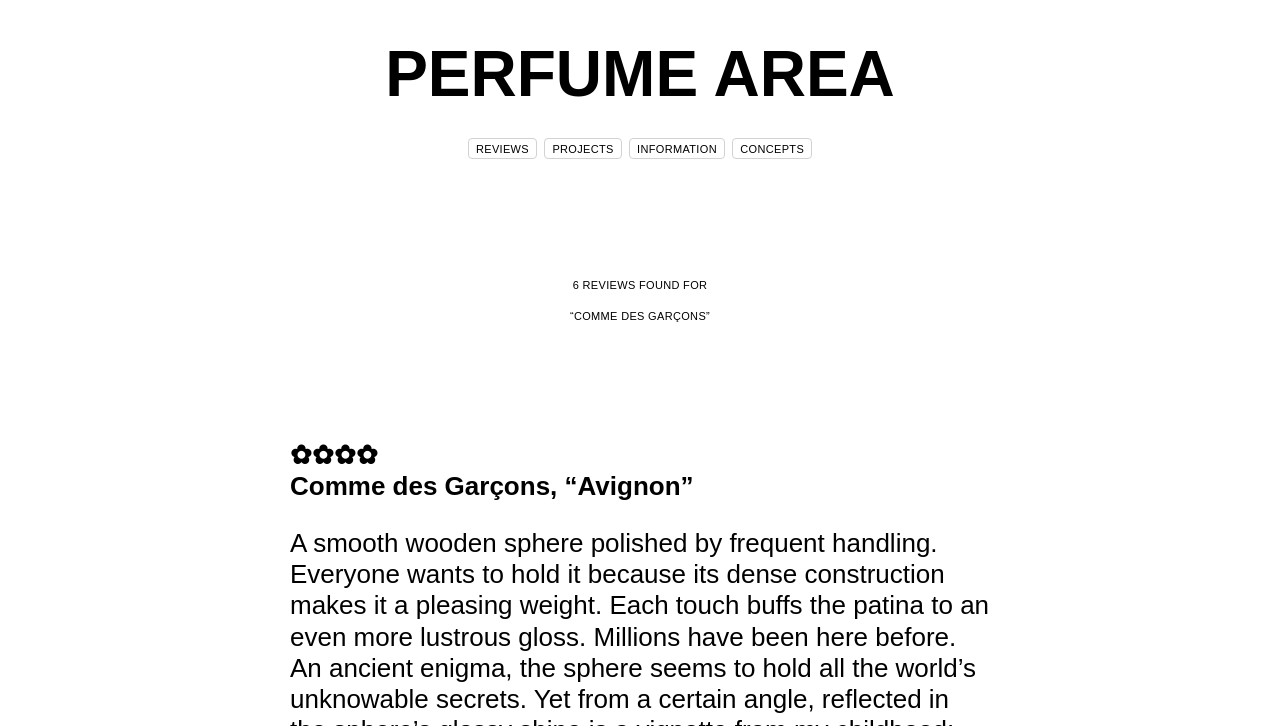How many reviews are found for a perfume?
Using the image, give a concise answer in the form of a single word or short phrase.

6